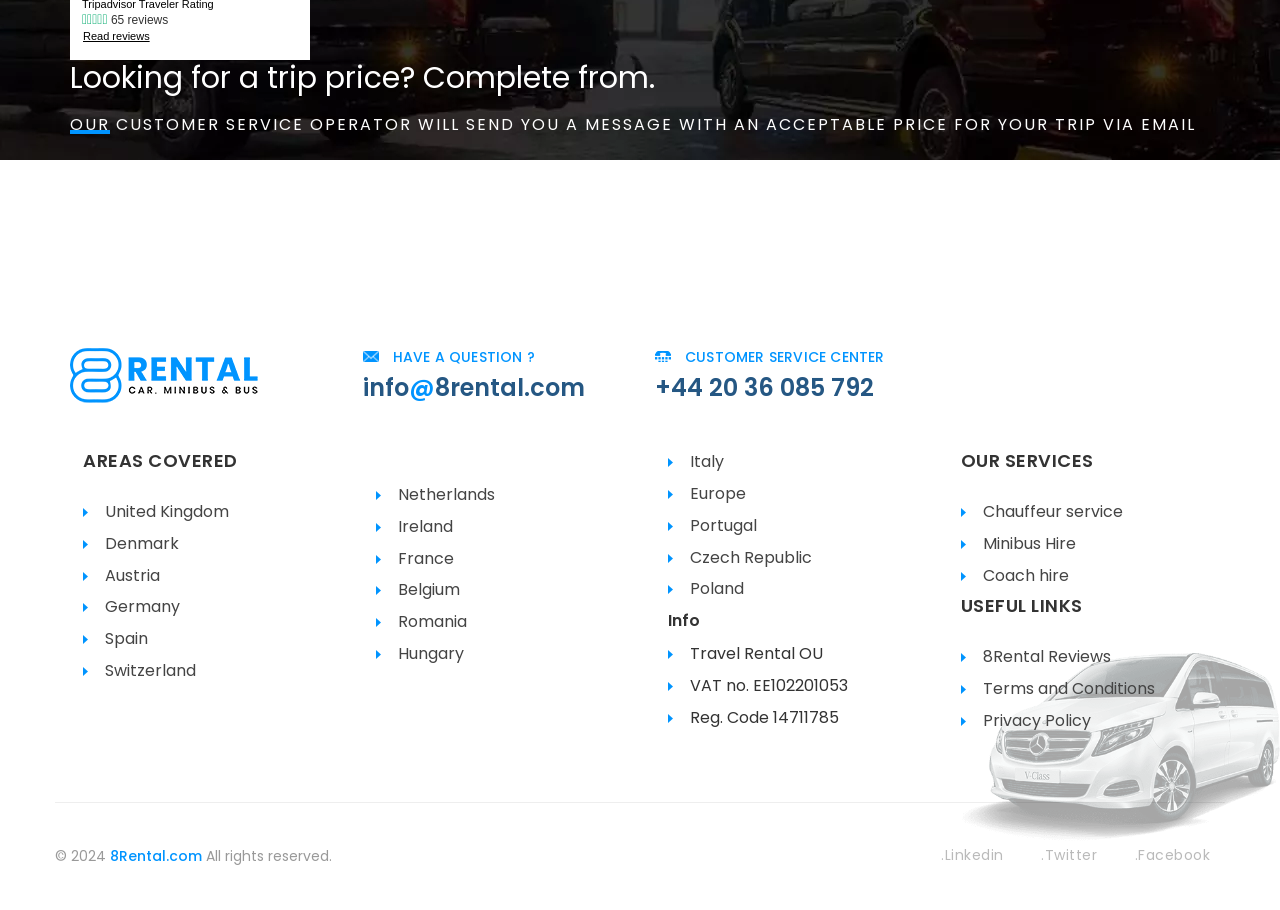Identify the bounding box coordinates for the UI element described as follows: "+44 20 36 085 792". Ensure the coordinates are four float numbers between 0 and 1, formatted as [left, top, right, bottom].

[0.512, 0.408, 0.683, 0.444]